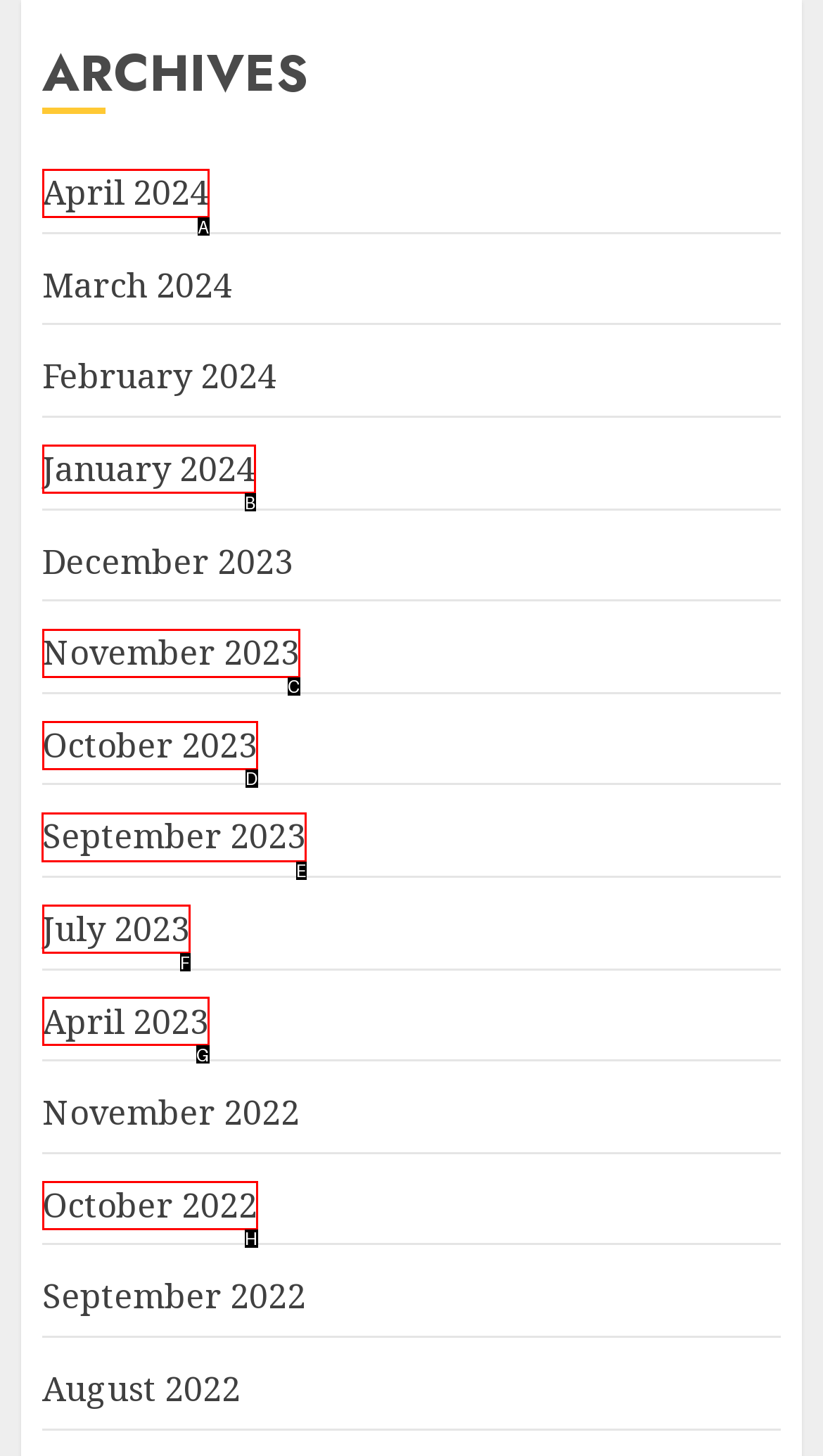Point out the correct UI element to click to carry out this instruction: access archives for September 2023
Answer with the letter of the chosen option from the provided choices directly.

E